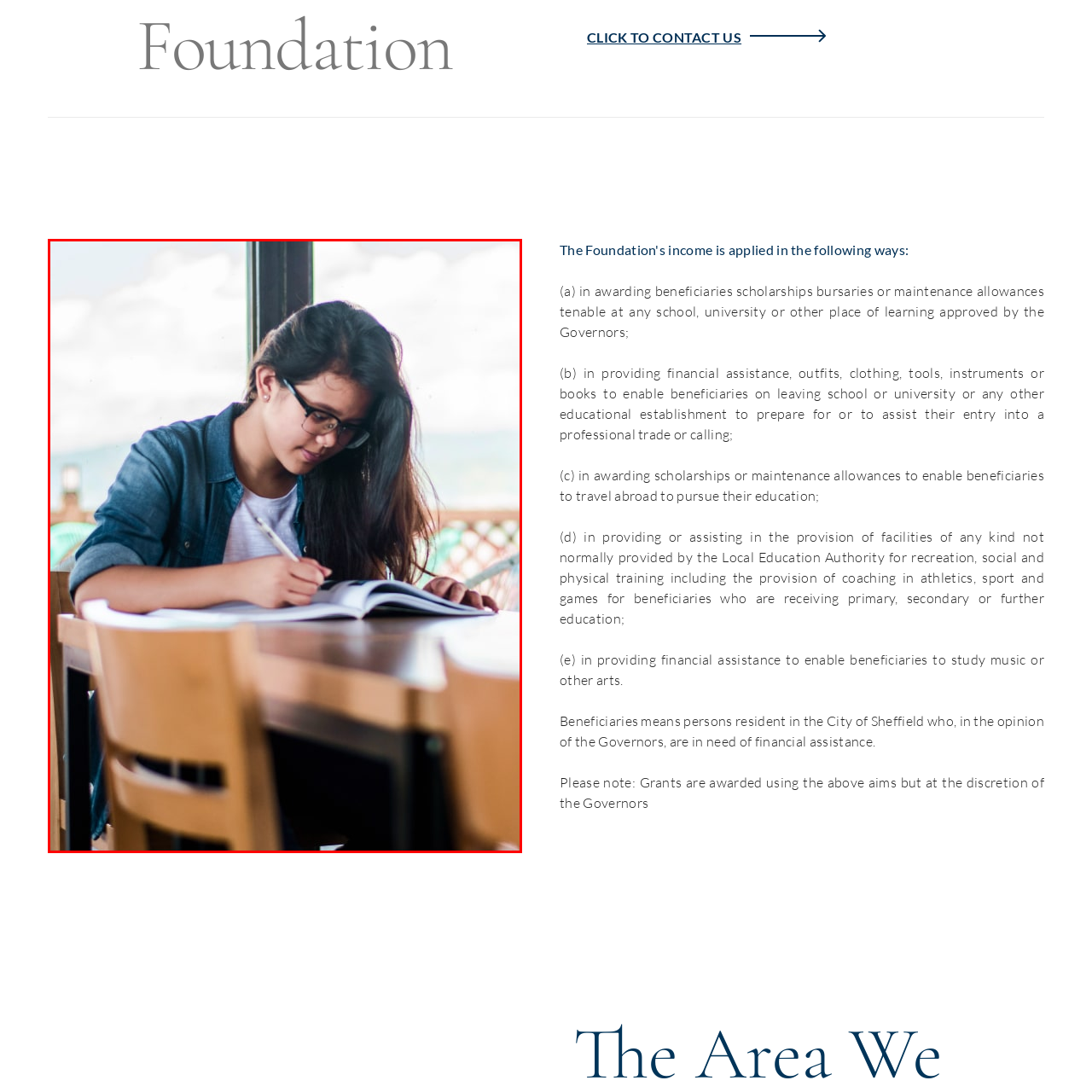Inspect the part framed by the grey rectangle, What is the woman doing? 
Reply with a single word or phrase.

Writing in a notebook